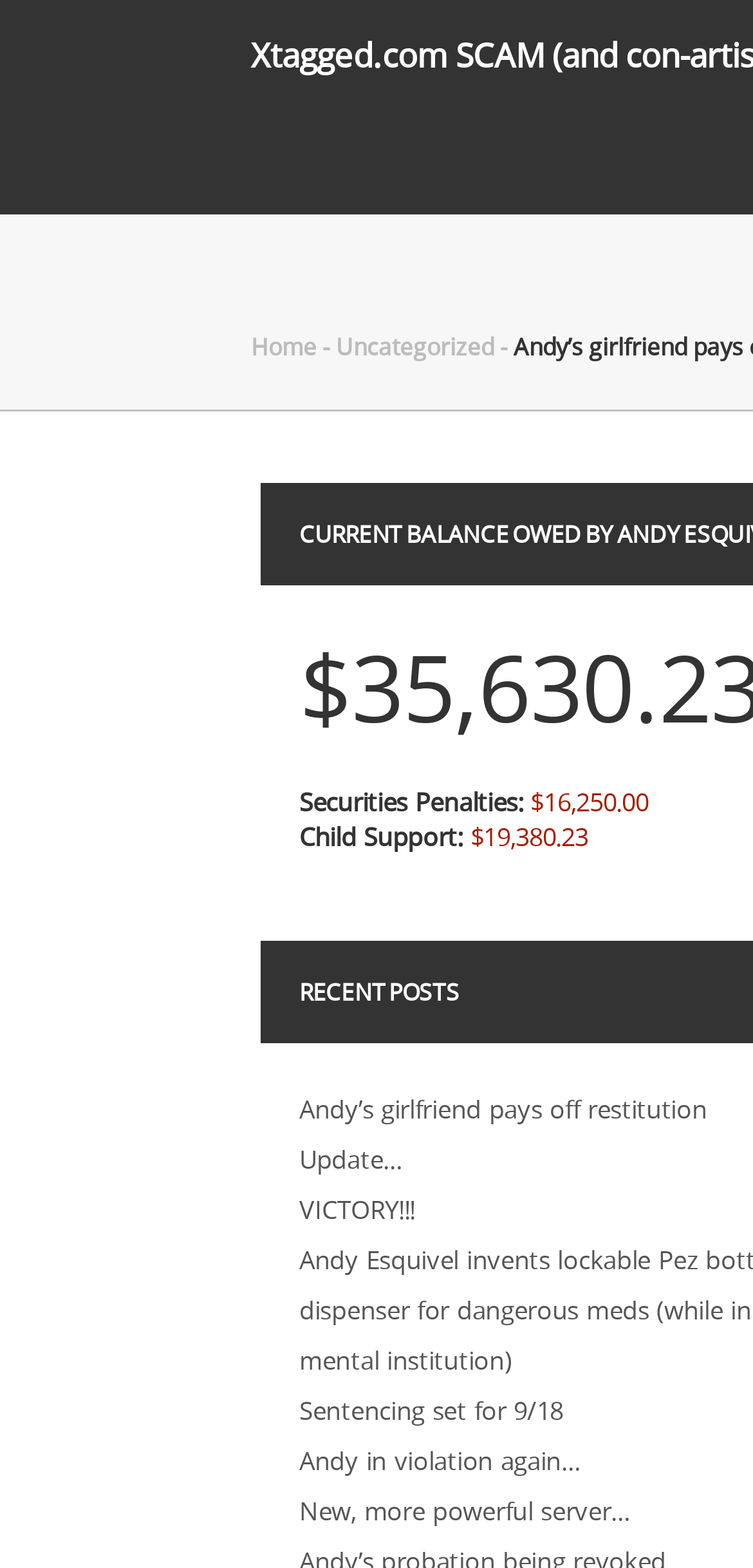Please provide the bounding box coordinates for the element that needs to be clicked to perform the following instruction: "read about Andy's girlfriend paying off restitution". The coordinates should be given as four float numbers between 0 and 1, i.e., [left, top, right, bottom].

[0.397, 0.696, 0.939, 0.718]